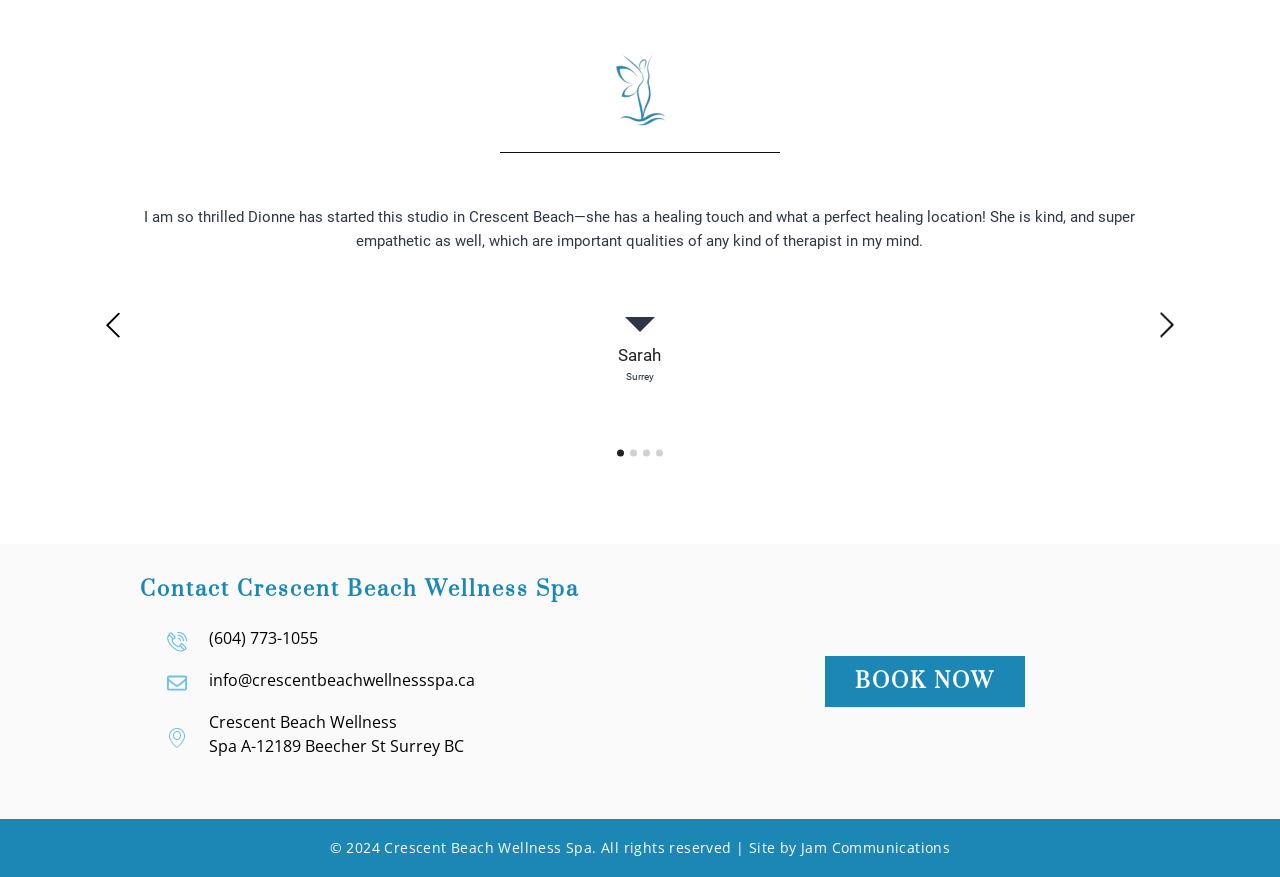Please determine the bounding box coordinates for the element with the description: "Jam Communications".

[0.626, 0.955, 0.742, 0.977]